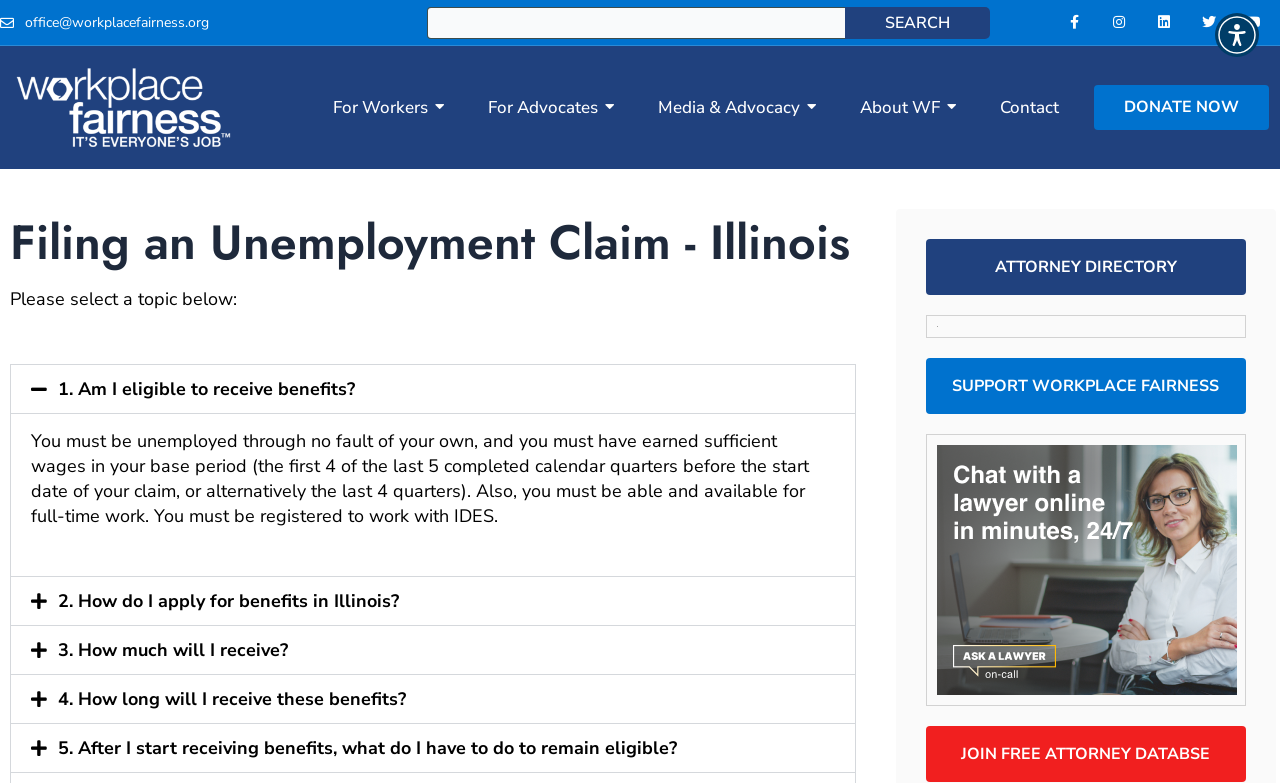Answer the question in a single word or phrase:
What is the purpose of this webpage?

Filing an Unemployment Claim